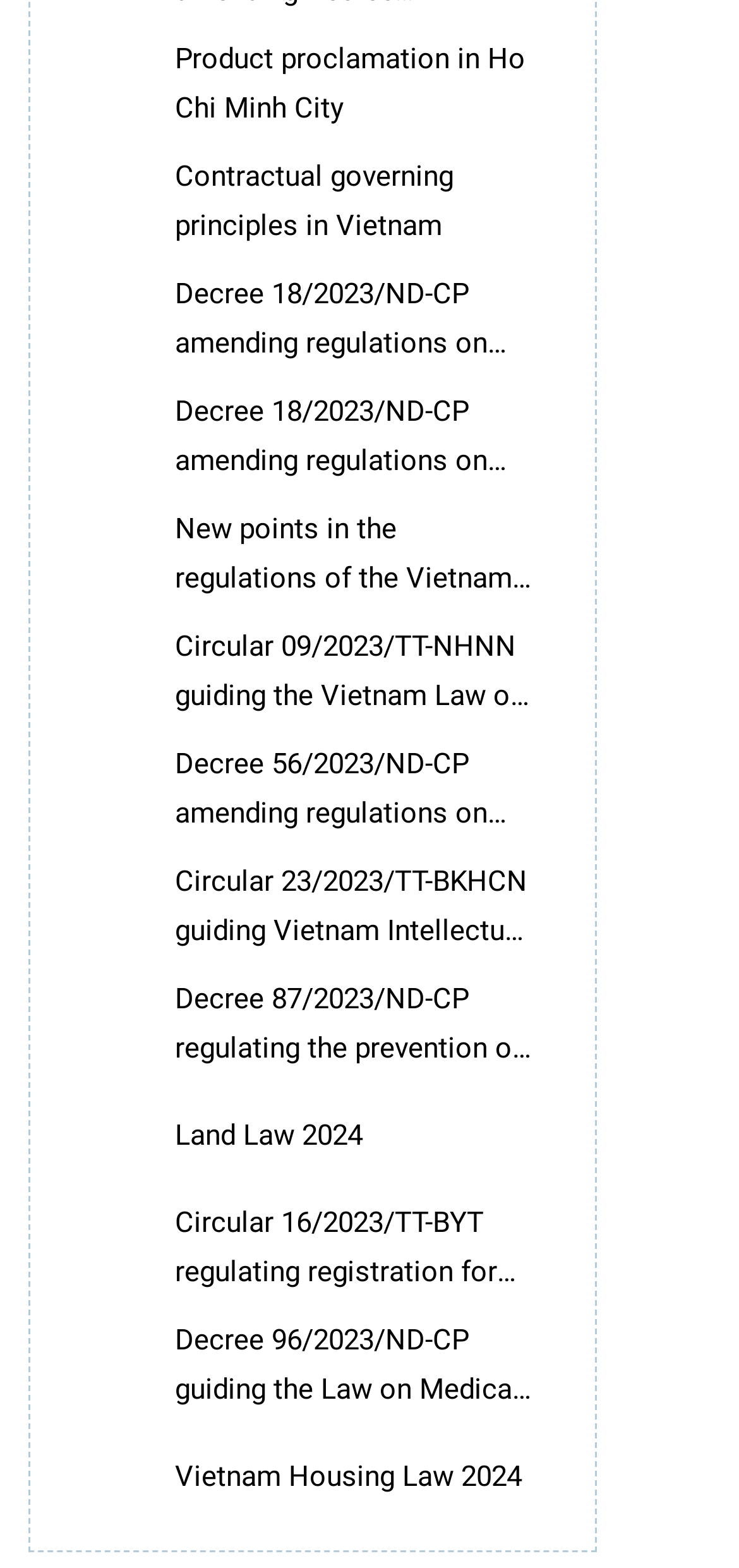Please locate the bounding box coordinates of the element that needs to be clicked to achieve the following instruction: "Explore Circular 09/2023/TT-NHNN guiding the Vietnam Law on Prevention and Combat of Money Laundering". The coordinates should be four float numbers between 0 and 1, i.e., [left, top, right, bottom].

[0.237, 0.401, 0.716, 0.517]